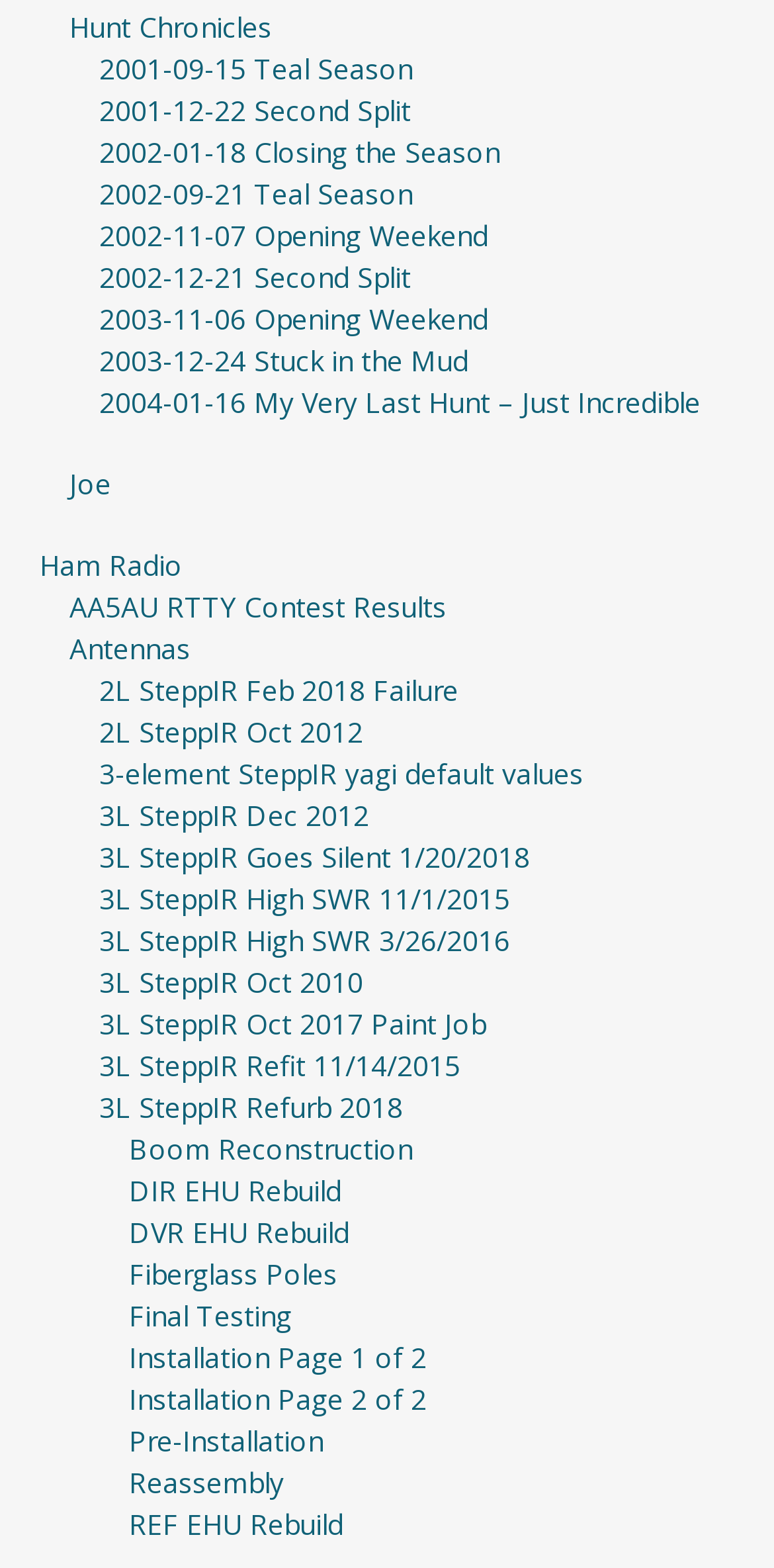Are there any links related to Ham Radio?
Refer to the image and provide a one-word or short phrase answer.

Yes